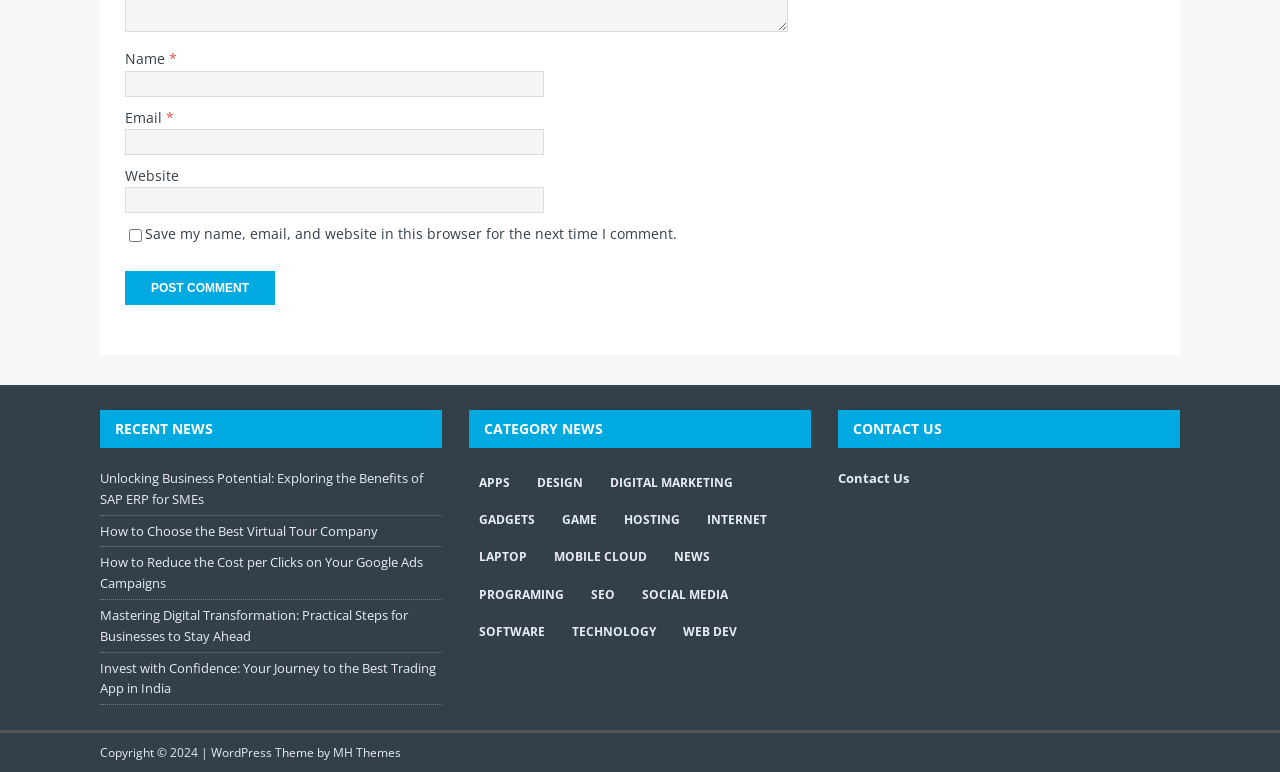How many categories are listed under 'CATEGORY NEWS'?
Refer to the image and provide a one-word or short phrase answer.

15